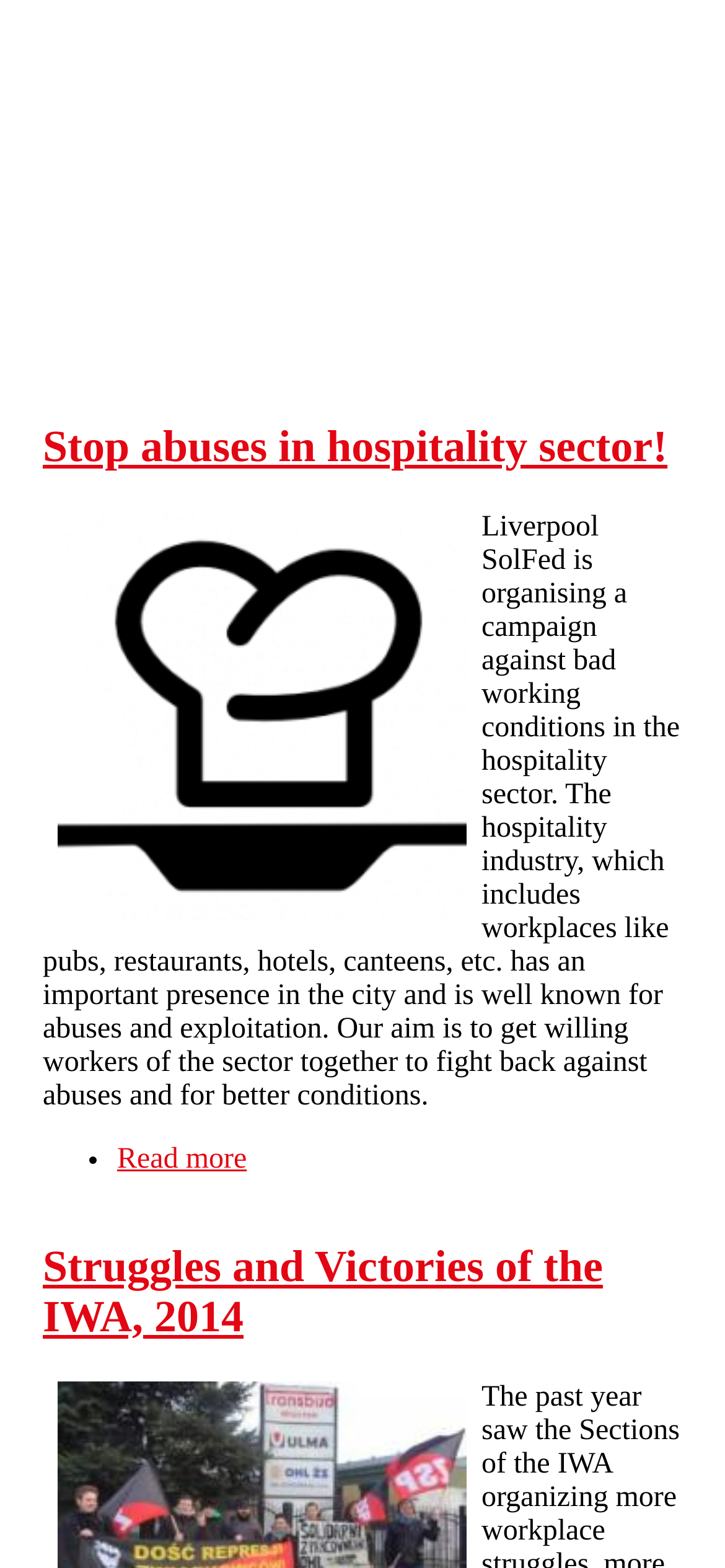What is the title of the second article?
Look at the image and answer the question using a single word or phrase.

Struggles and Victories of the IWA, 2014